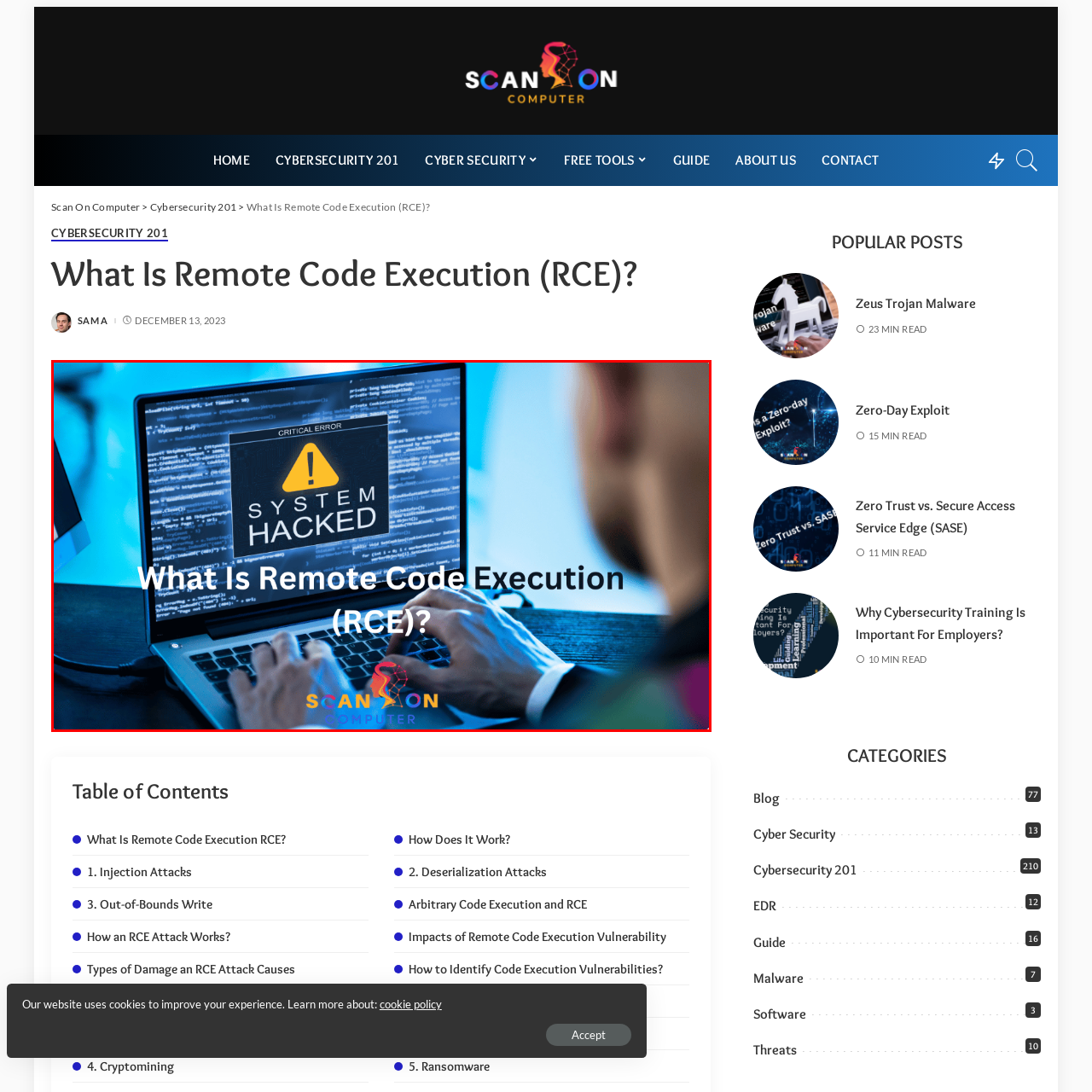What is the affiliation of the resource?
Carefully scrutinize the image inside the red bounding box and generate a comprehensive answer, drawing from the visual content.

The logo at the bottom of the image indicates that the resource is affiliated with 'Scan On Computer', which is likely a tool or resource related to cybersecurity and system protection.